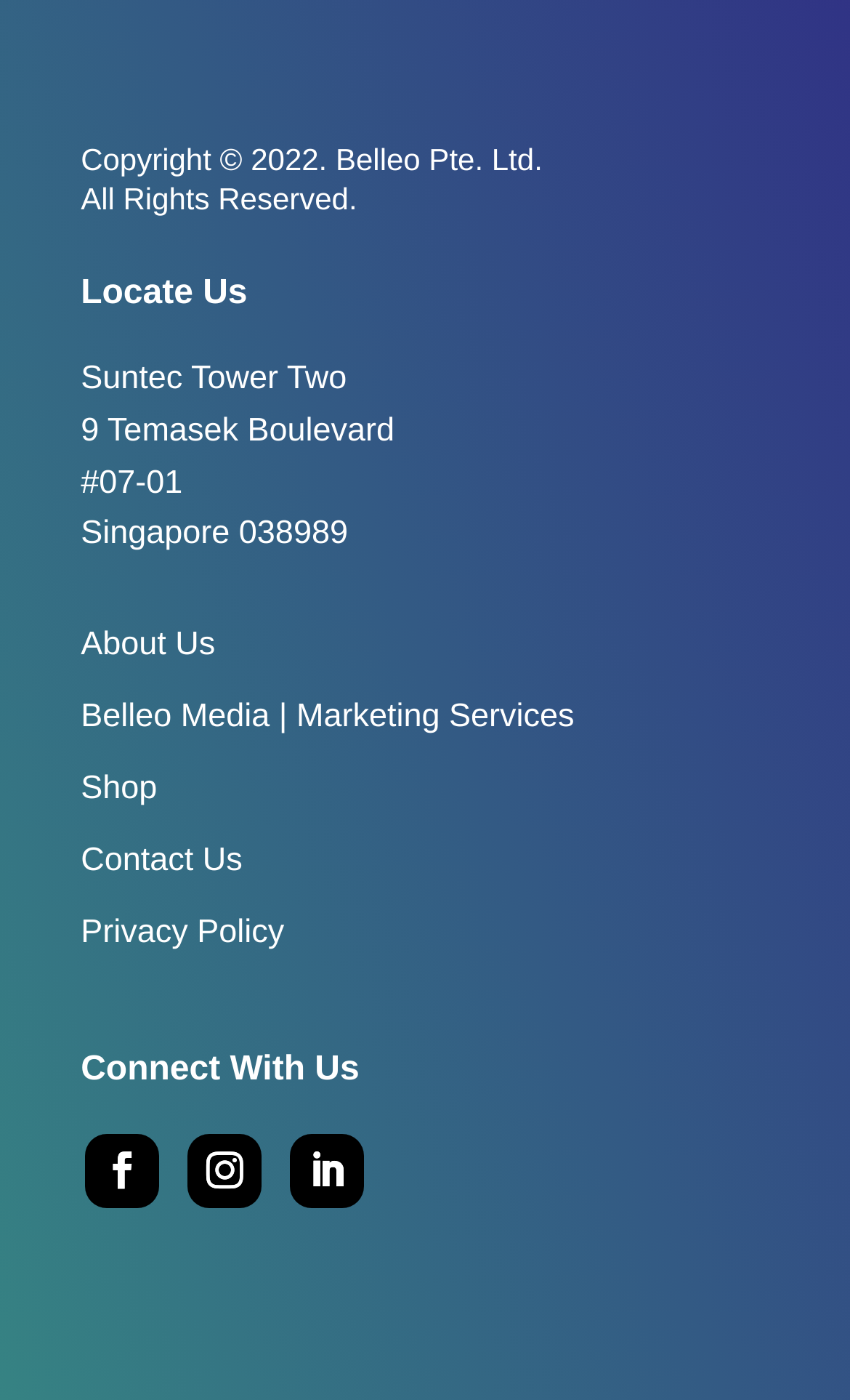Please identify the coordinates of the bounding box for the clickable region that will accomplish this instruction: "Browse the Shop".

[0.095, 0.55, 0.185, 0.577]